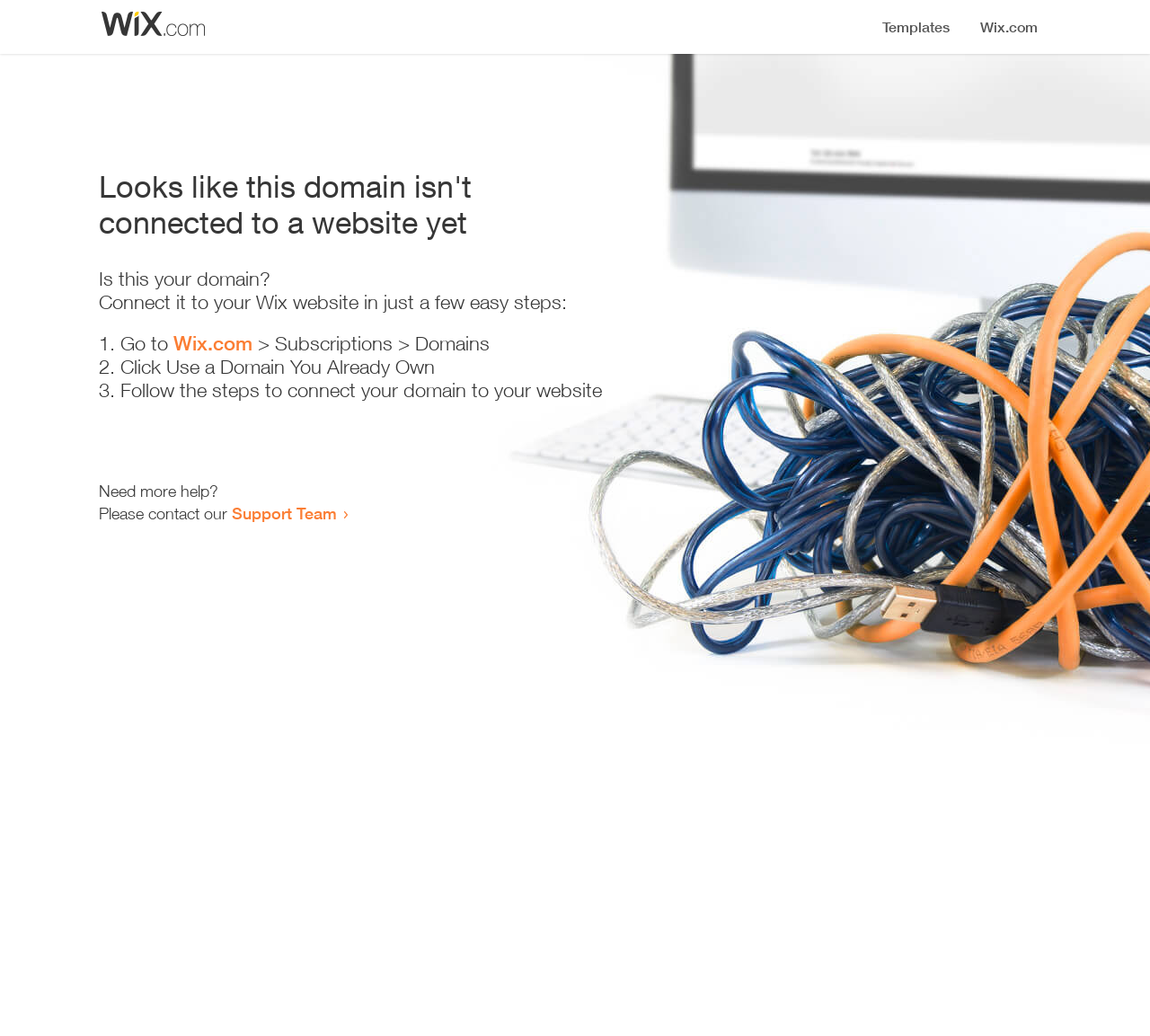Provide an in-depth caption for the elements present on the webpage.

The webpage appears to be an error page, indicating that a domain is not connected to a website yet. At the top, there is a small image, followed by a heading that states the error message. Below the heading, there is a question "Is this your domain?" and a brief instruction on how to connect it to a Wix website in a few easy steps.

The instructions are presented in a numbered list, with three steps. The first step is to go to Wix.com, followed by a link to the website. The second step is to click "Use a Domain You Already Own", and the third step is to follow the instructions to connect the domain to the website.

At the bottom of the page, there is a message asking if the user needs more help, followed by an invitation to contact the Support Team, which is a clickable link. Overall, the page is simple and straightforward, providing clear instructions on how to resolve the error.